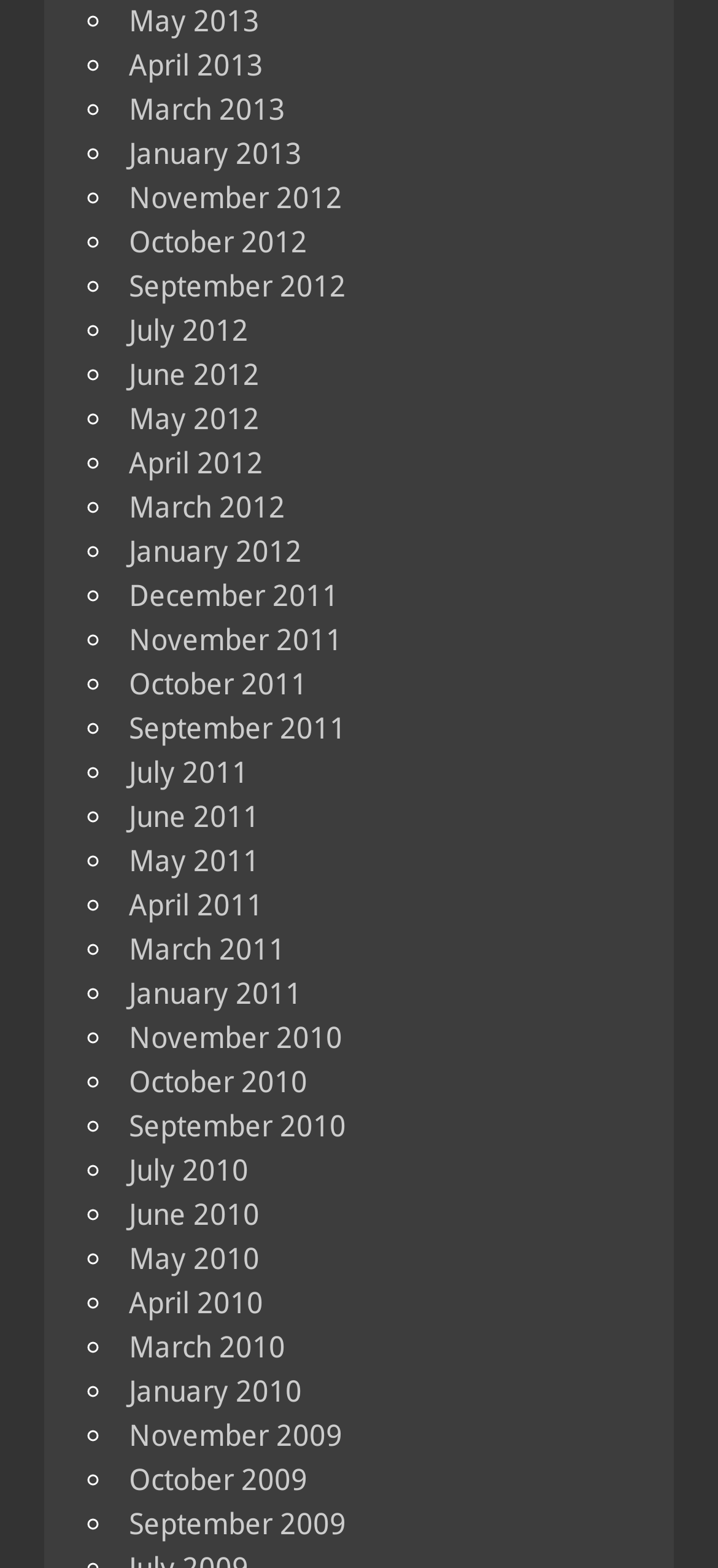Determine the bounding box coordinates for the region that must be clicked to execute the following instruction: "View September 2010".

[0.179, 0.707, 0.482, 0.729]